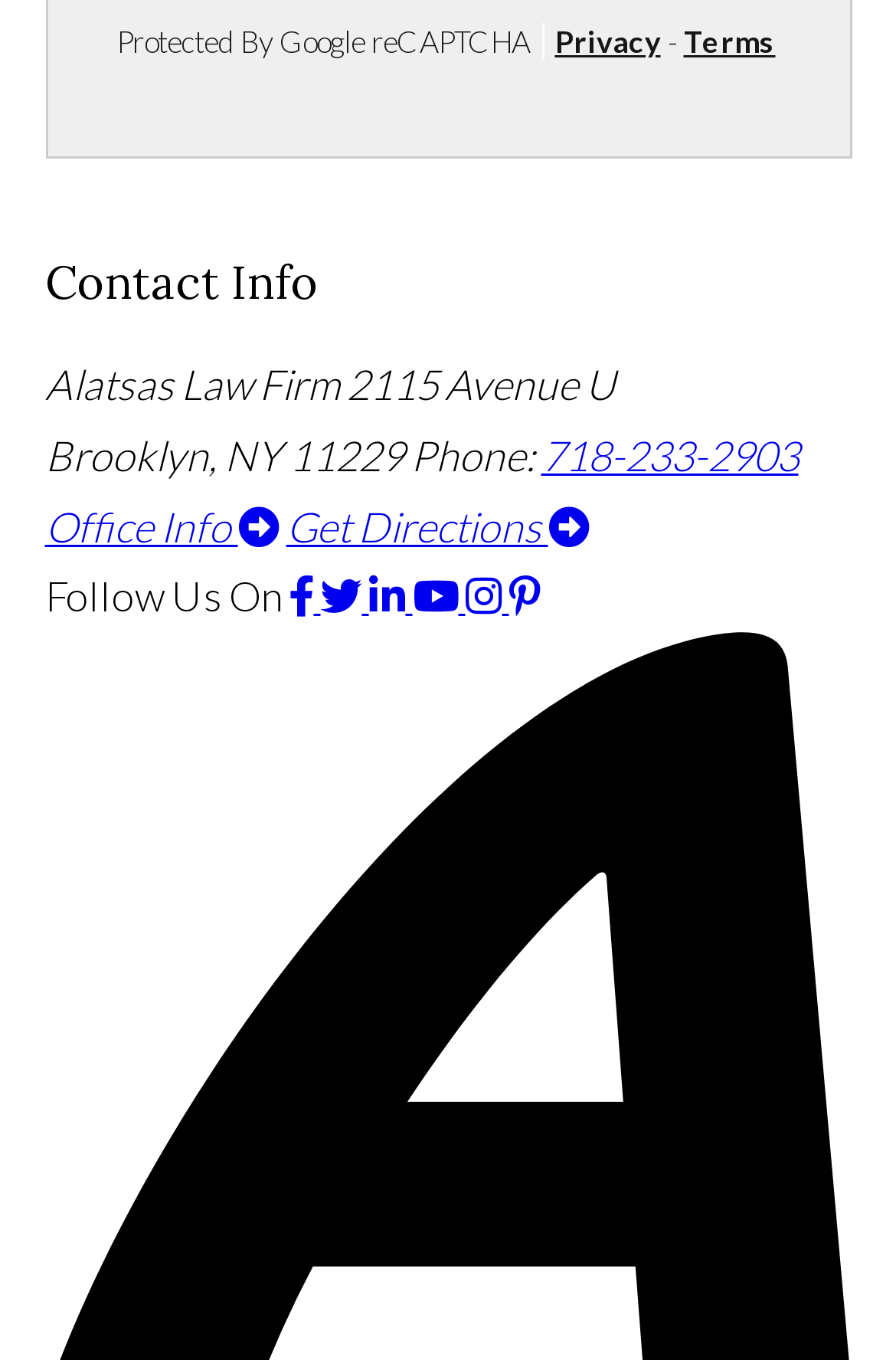Identify the bounding box coordinates of the area that should be clicked in order to complete the given instruction: "View Office Info". The bounding box coordinates should be four float numbers between 0 and 1, i.e., [left, top, right, bottom].

[0.05, 0.368, 0.312, 0.405]